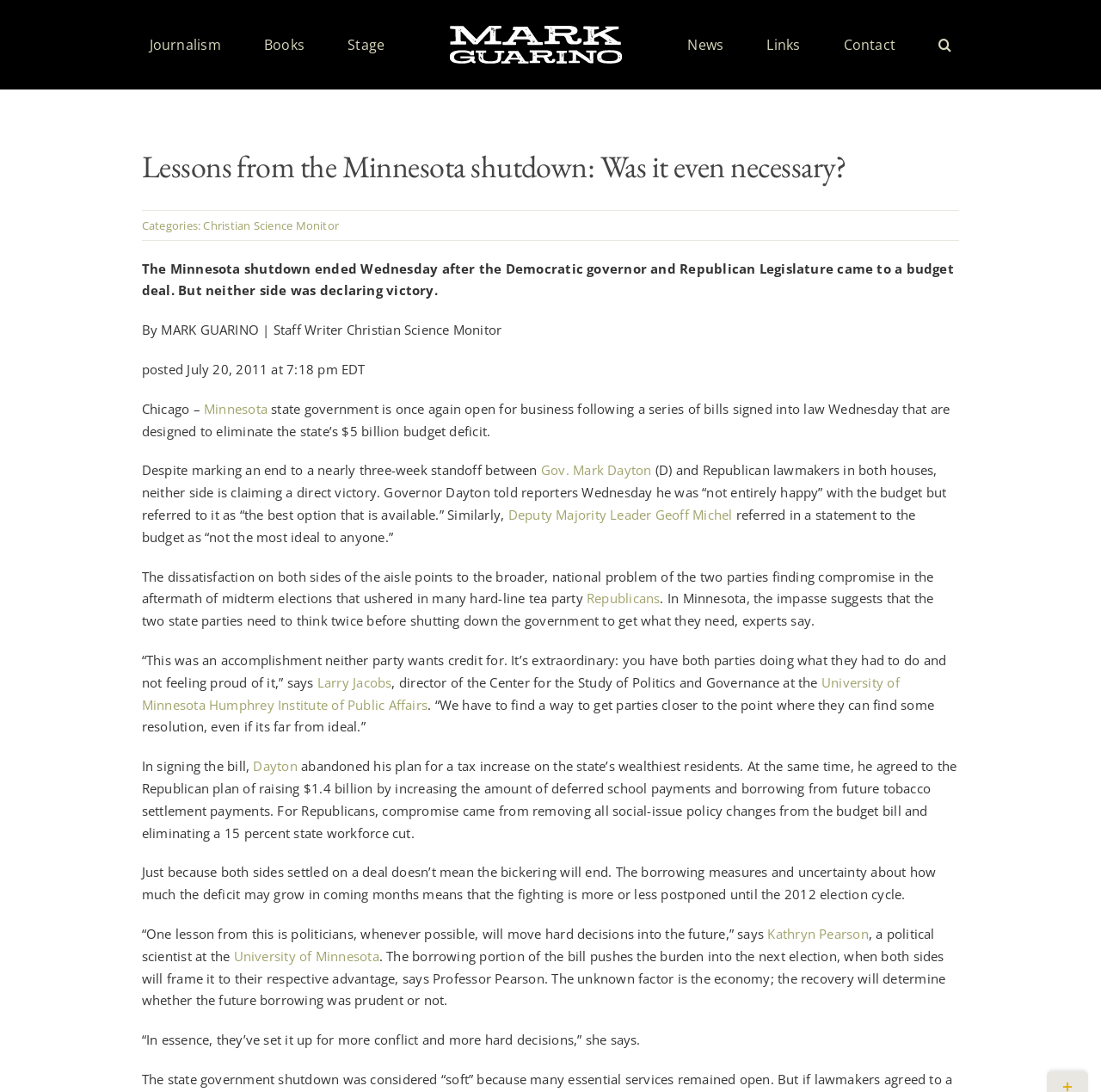Could you provide the bounding box coordinates for the portion of the screen to click to complete this instruction: "Click the 'Search' button"?

[0.853, 0.024, 0.864, 0.058]